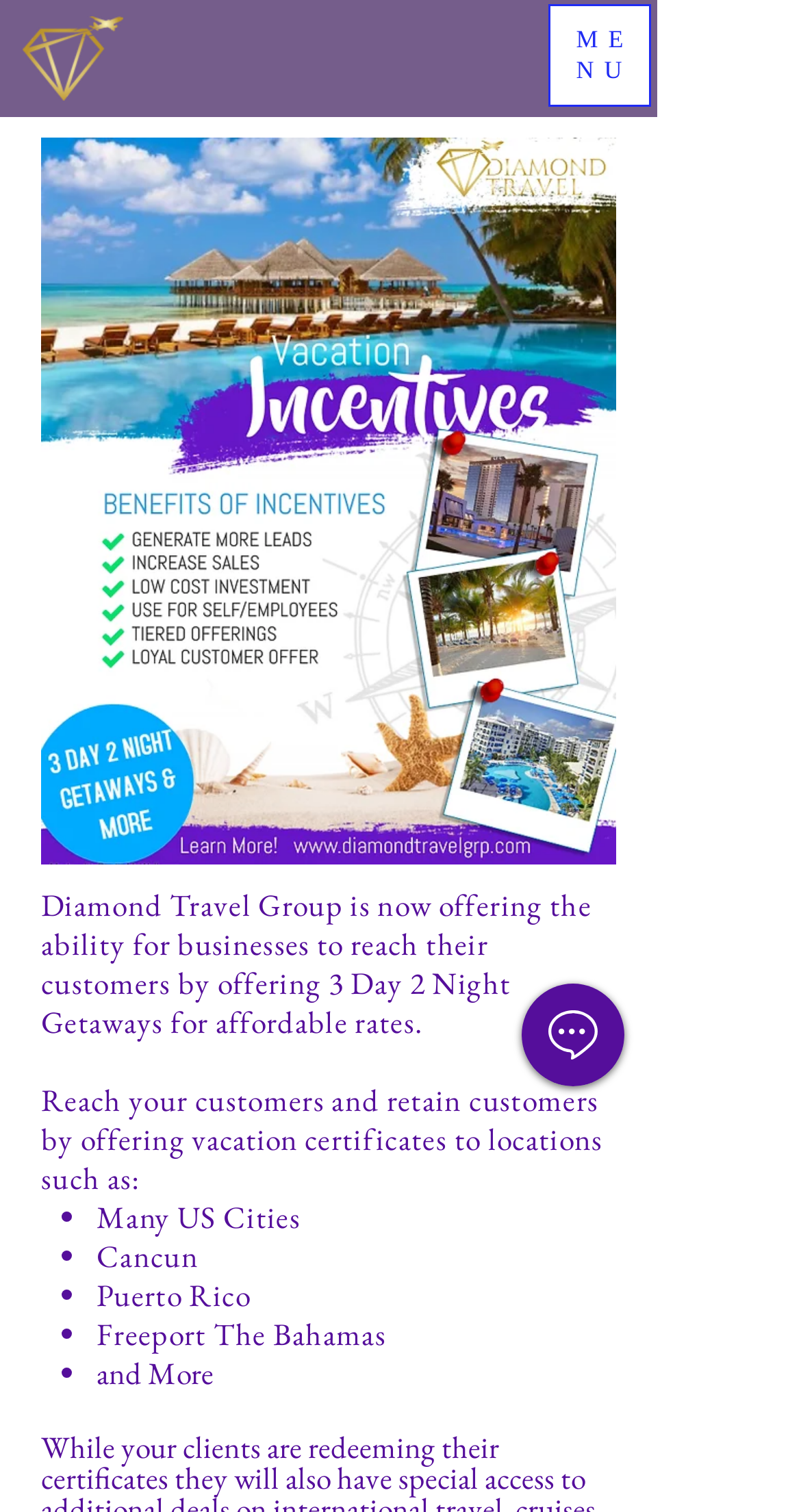Please provide a brief answer to the following inquiry using a single word or phrase:
How many locations are mentioned for vacation certificates?

5